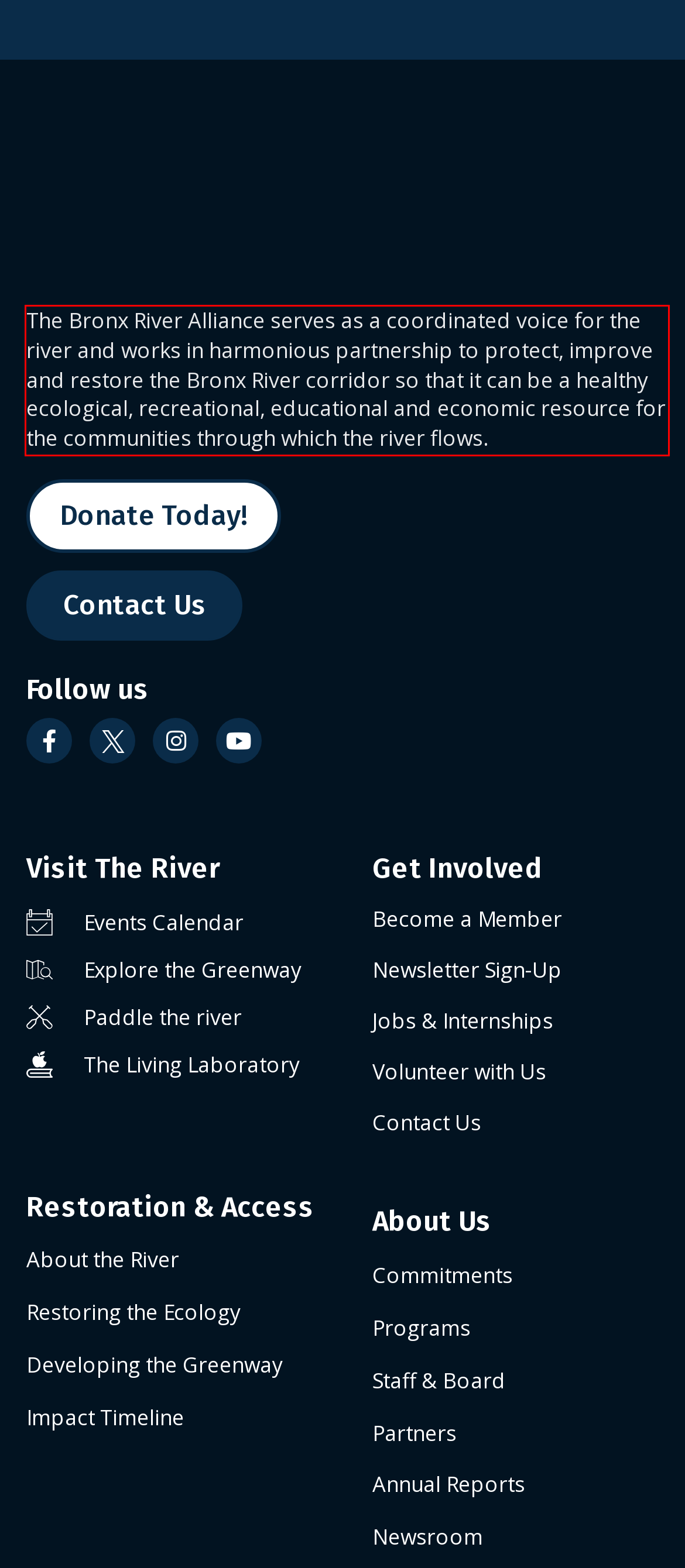In the given screenshot, locate the red bounding box and extract the text content from within it.

The Bronx River Alliance serves as a coordinated voice for the river and works in harmonious partnership to protect, improve and restore the Bronx River corridor so that it can be a healthy ecological, recreational, educational and economic resource for the communities through which the river flows.